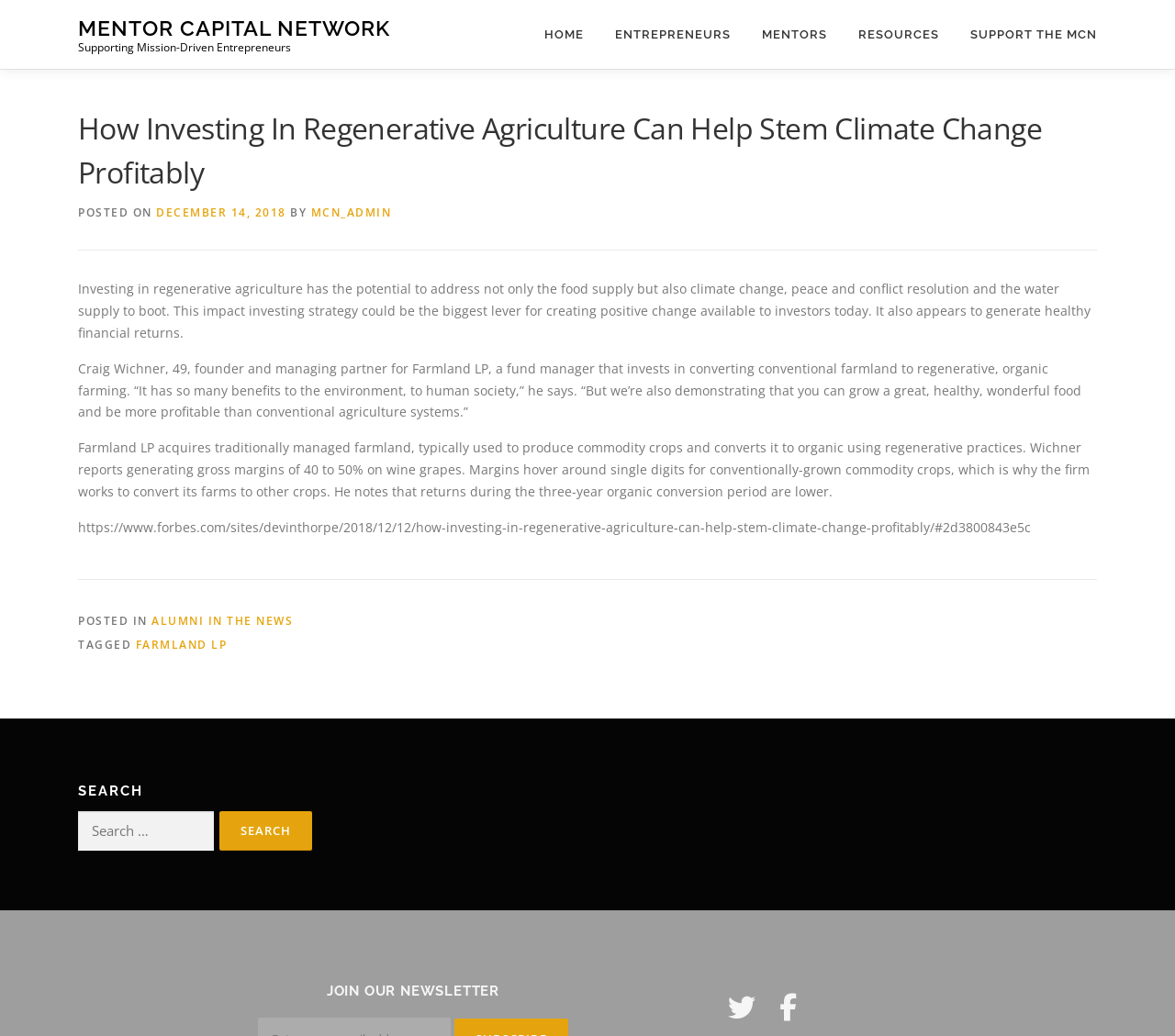Refer to the image and offer a detailed explanation in response to the question: How many social media links are there?

There are two social media links at the bottom of the webpage, represented by the icons '' and '', which are likely links to Facebook and Twitter respectively.